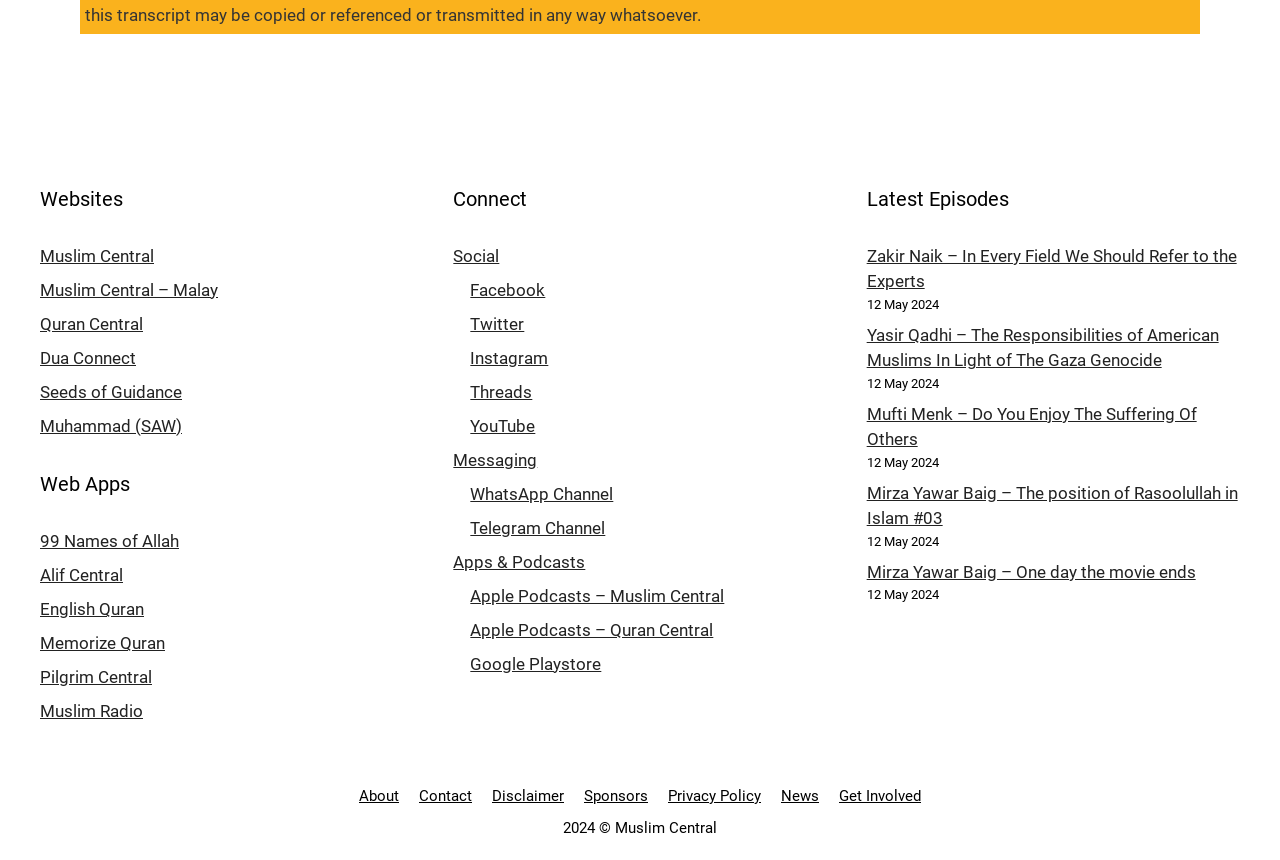Locate the bounding box coordinates of the element that should be clicked to fulfill the instruction: "Click on Muslim Central link".

[0.031, 0.286, 0.12, 0.309]